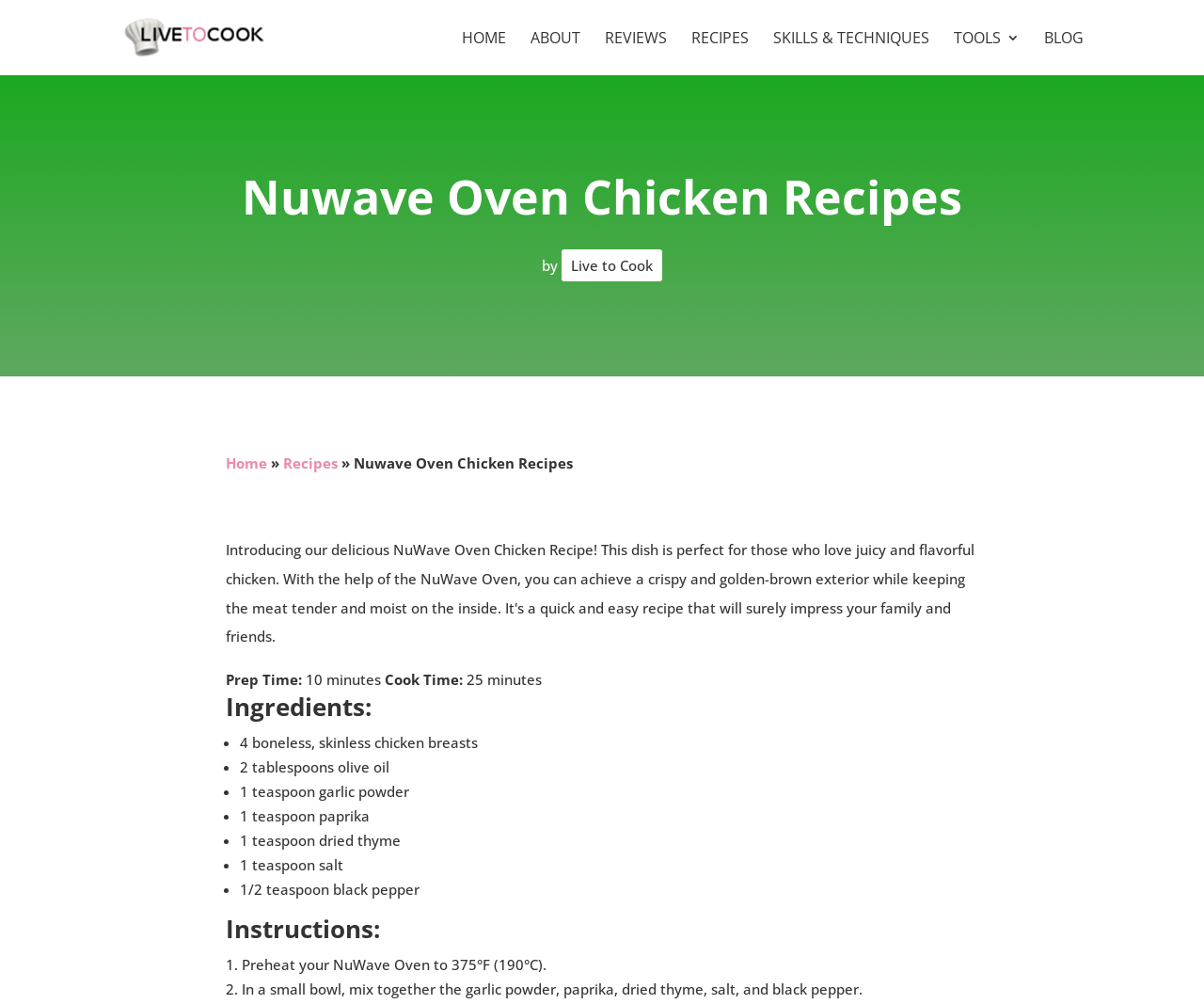What is the first step in the instructions?
Using the image, provide a detailed and thorough answer to the question.

I found the first step by looking at the 'Instructions:' section and the first list item, which starts with '1.' and describes the action to 'Preheat your NuWave Oven to 375°F (190°C).'.